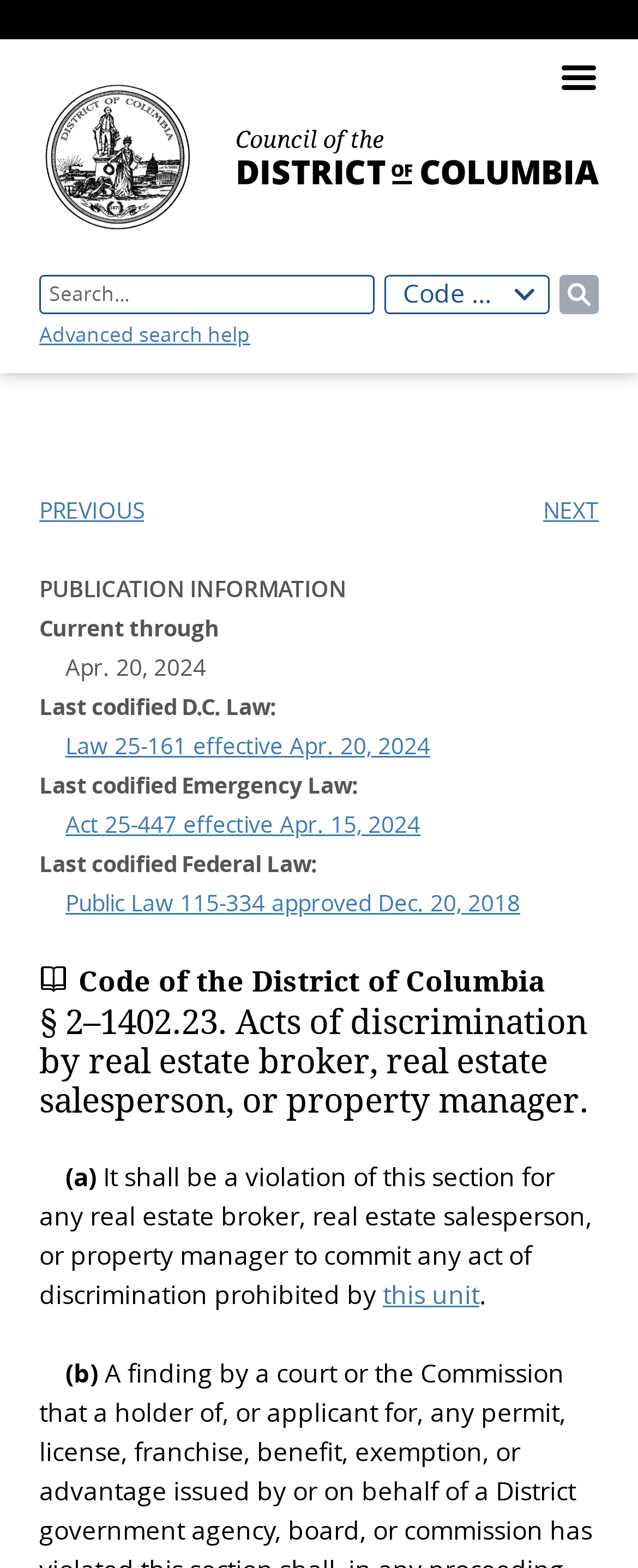How many links are there in the 'PUBLICATION INFORMATION' section?
Using the image as a reference, answer the question with a short word or phrase.

4